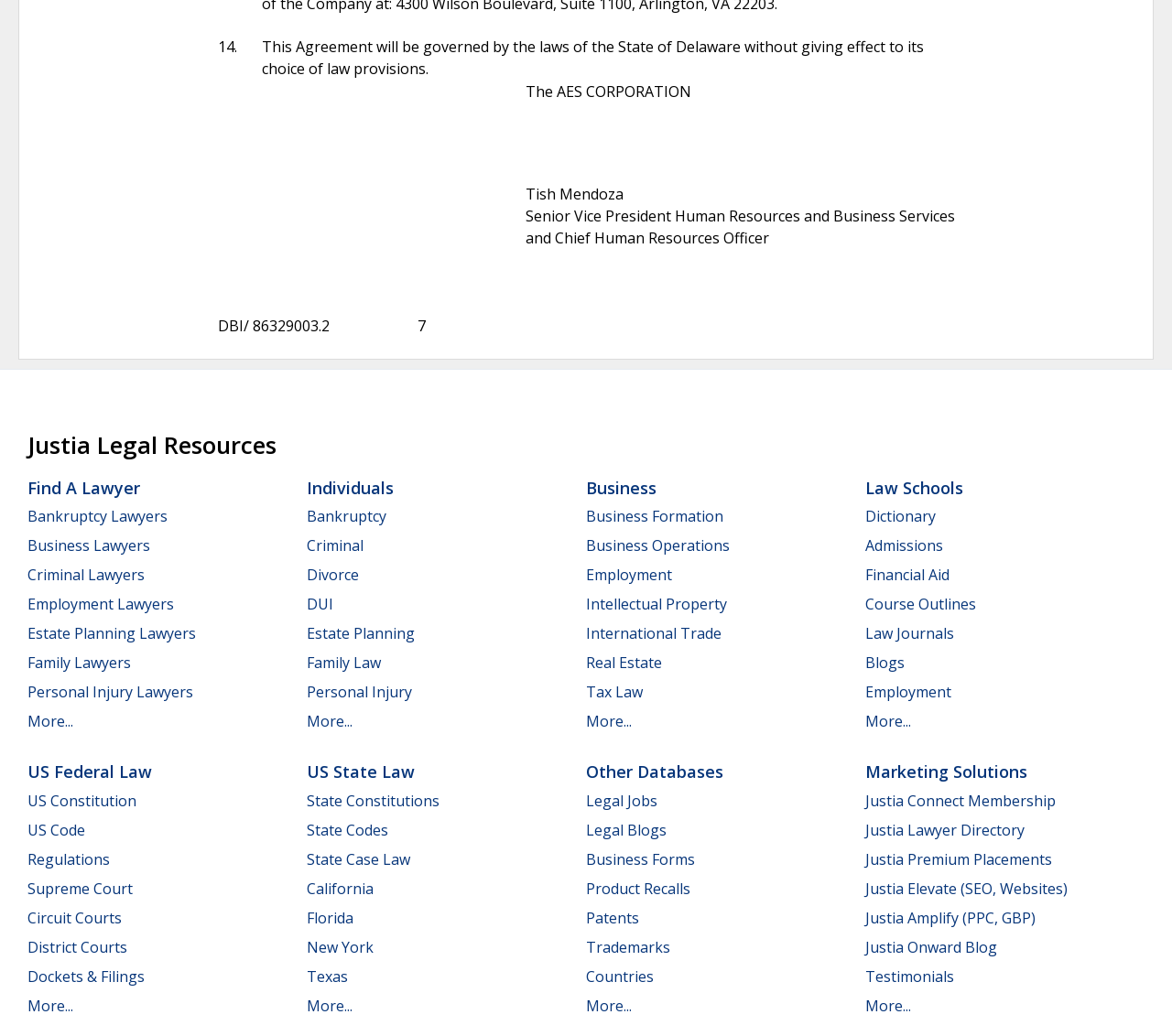Utilize the details in the image to thoroughly answer the following question: What type of law is governed by the State of Delaware?

I found the answer by looking at the LayoutTableCell element with ID 894, which contains the text 'This Agreement will be governed by the laws of the State of Delaware without giving effect to its choice of law provisions'.